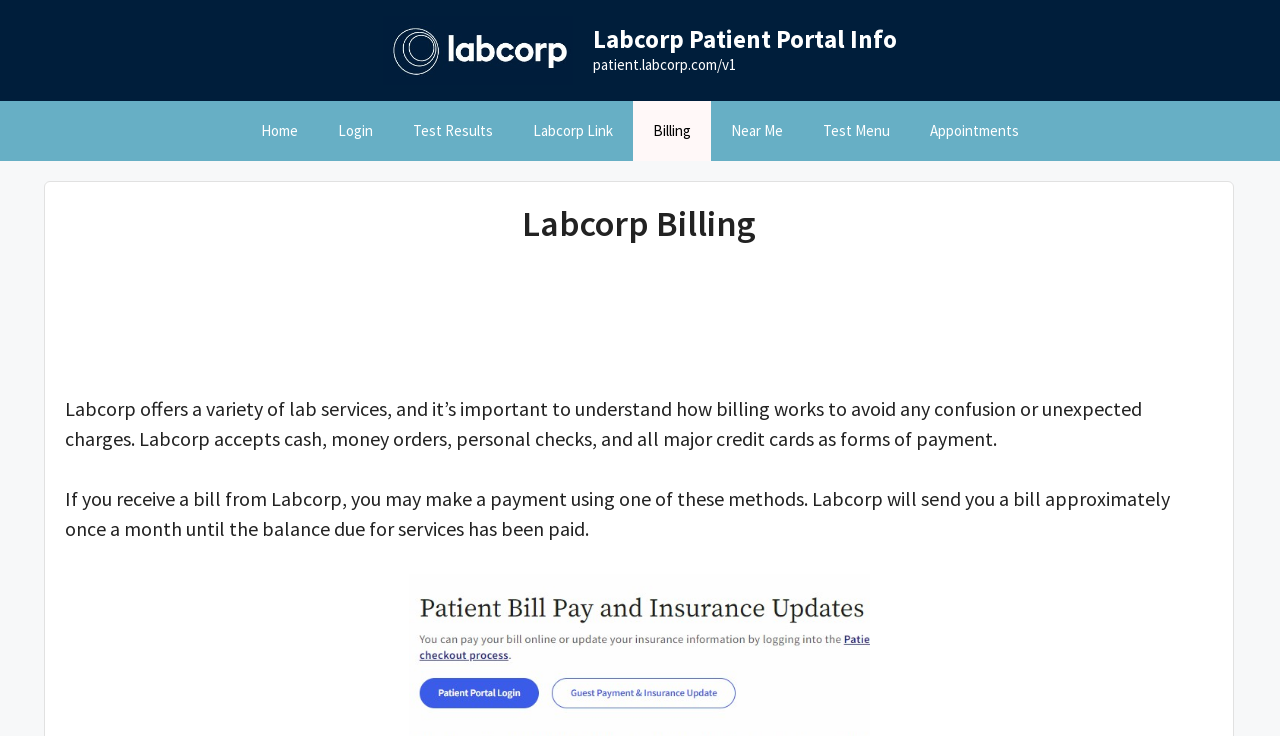Pinpoint the bounding box coordinates of the clickable area needed to execute the instruction: "Login to your account". The coordinates should be specified as four float numbers between 0 and 1, i.e., [left, top, right, bottom].

[0.248, 0.138, 0.307, 0.219]